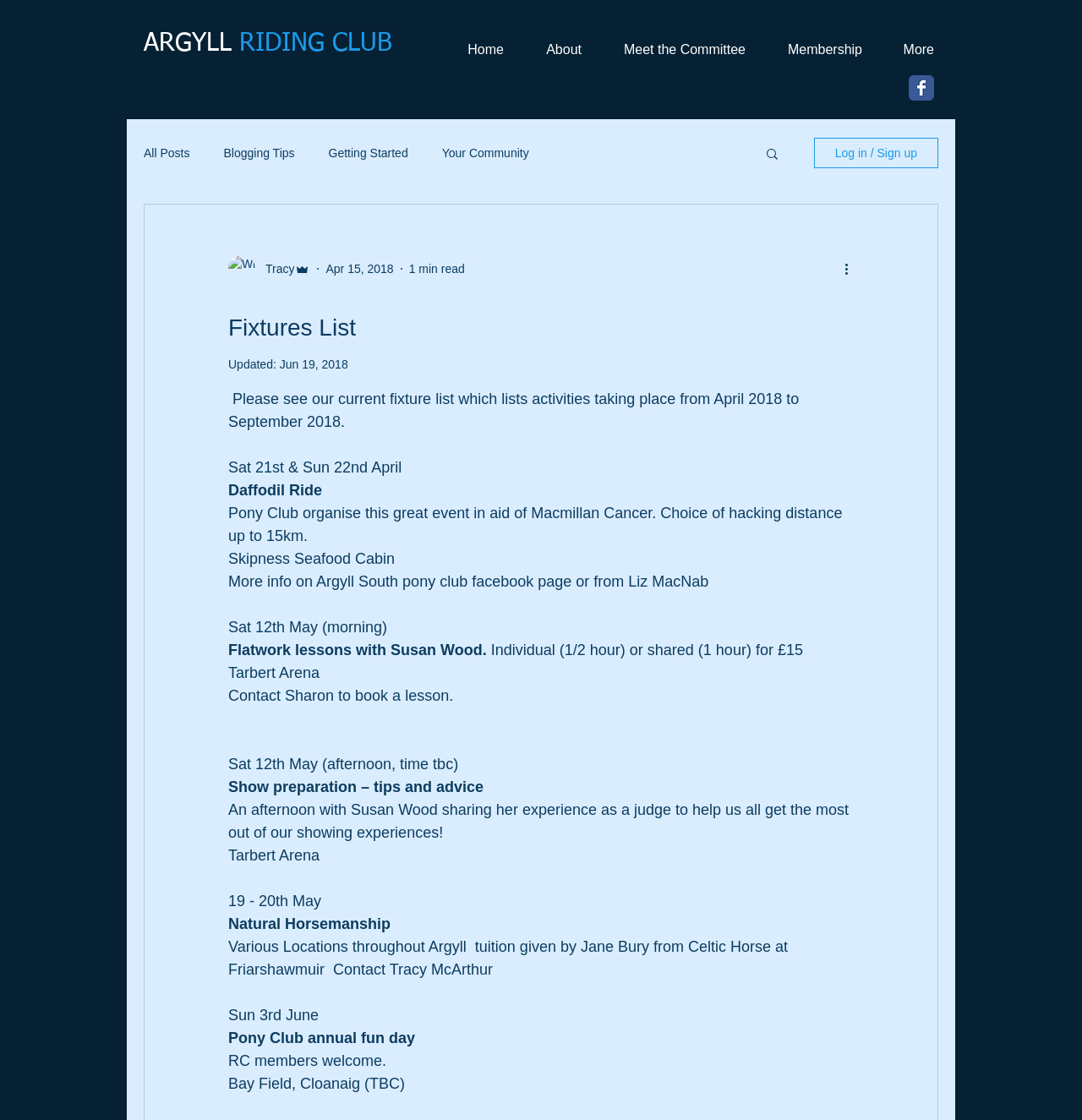Can you find and provide the title of the webpage?

ARGYLL RIDING CLUB